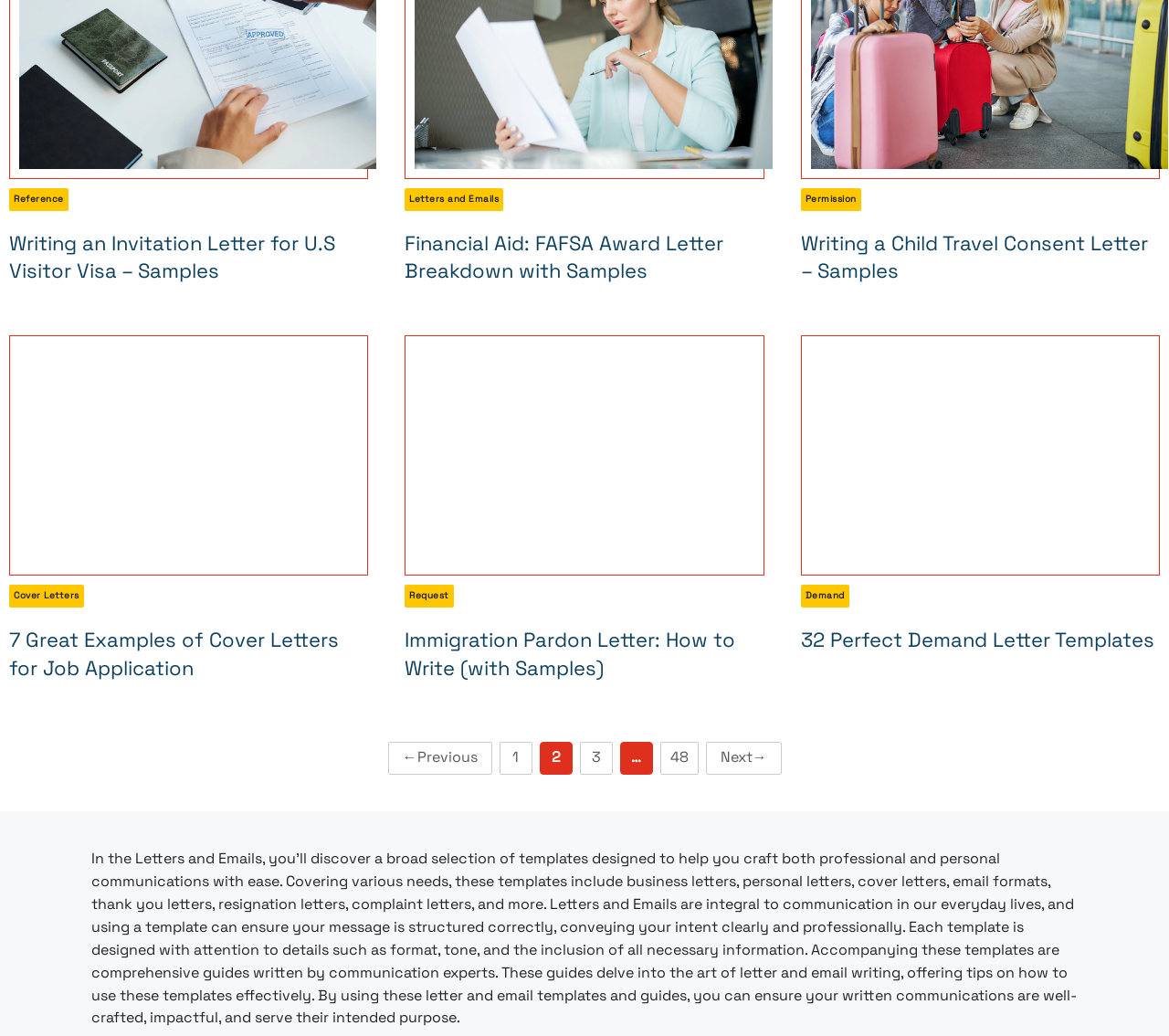Find the bounding box coordinates of the UI element according to this description: "32 Perfect Demand Letter Templates".

[0.685, 0.605, 0.987, 0.63]